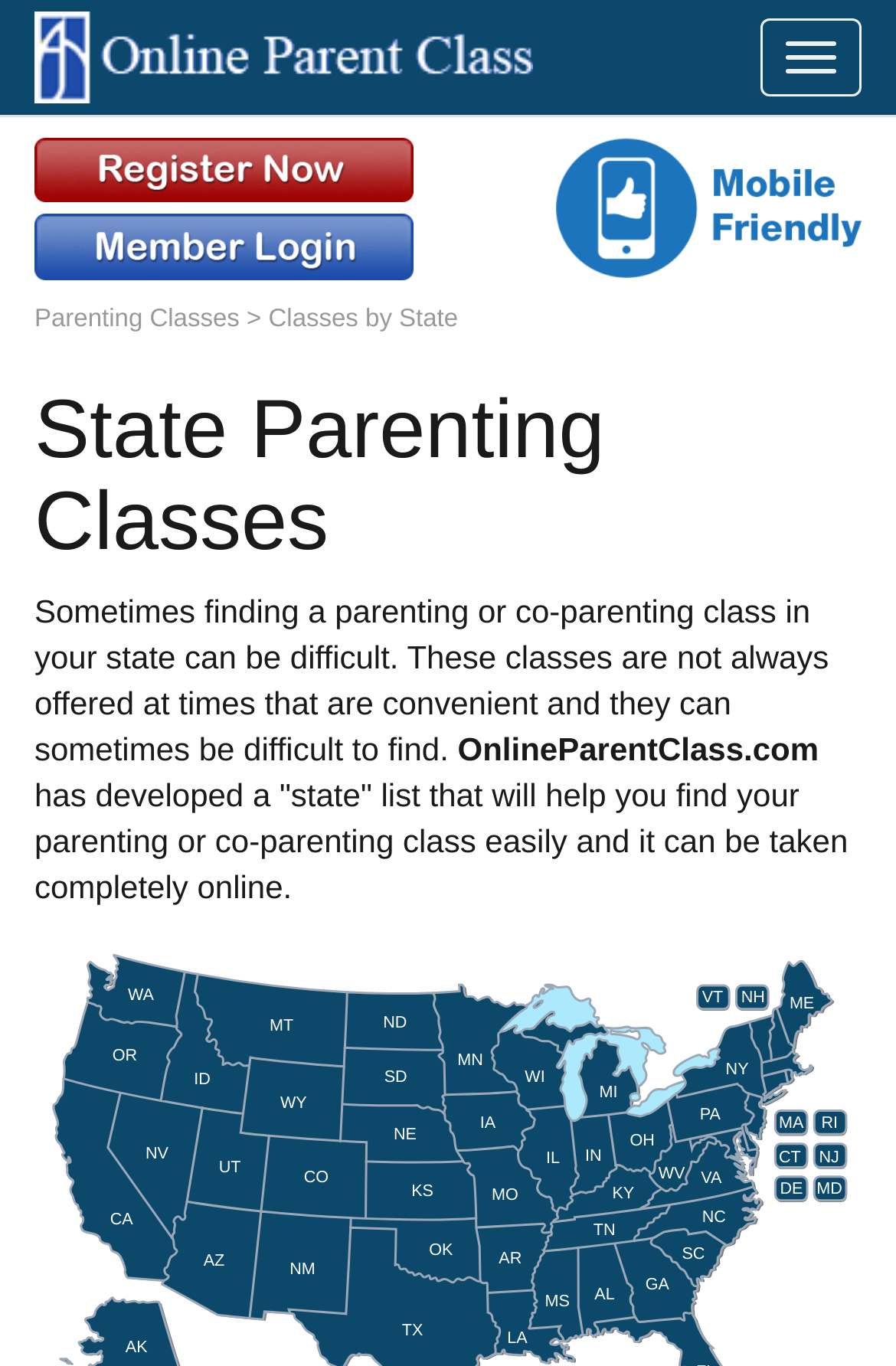How many states are listed on the webpage?
Using the visual information, answer the question in a single word or phrase.

31